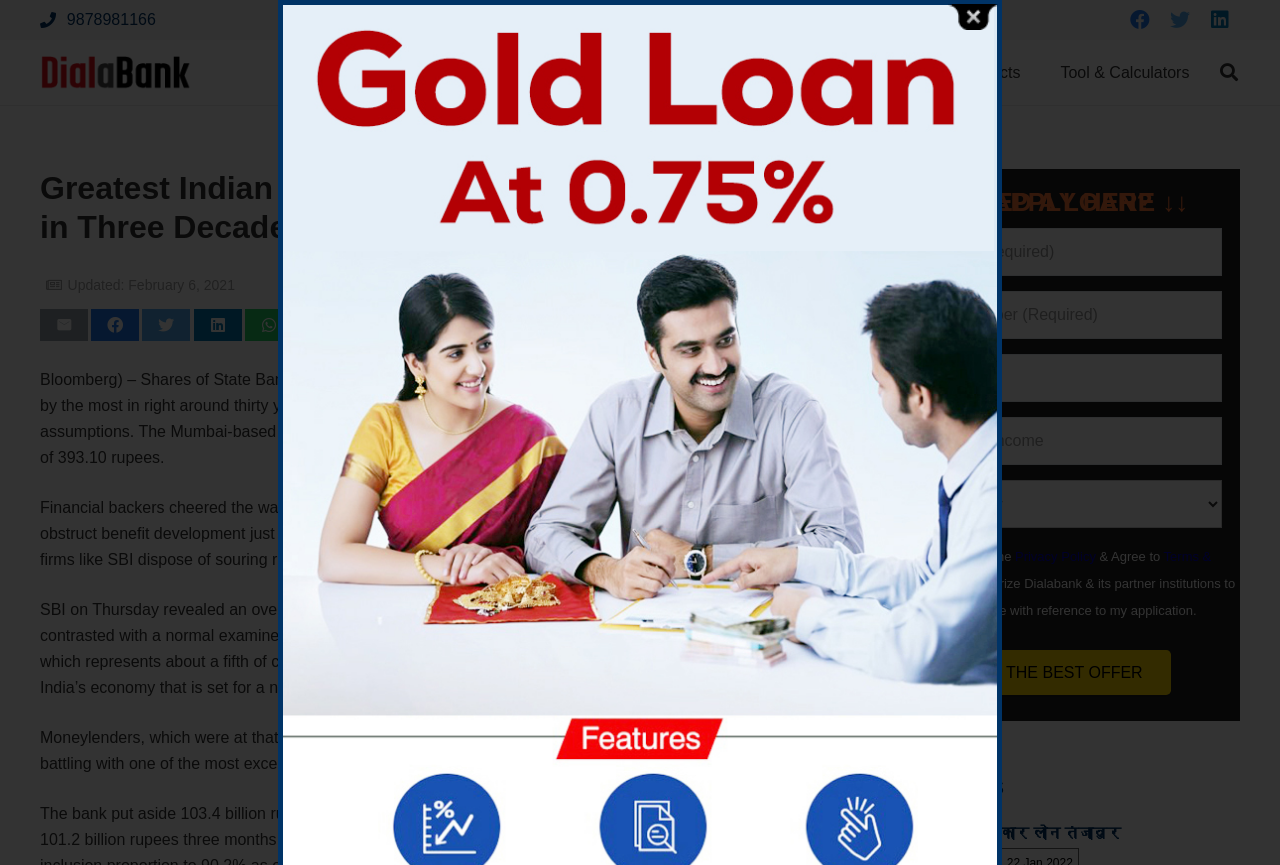What is the record close of State Bank of India? Observe the screenshot and provide a one-word or short phrase answer.

393.10 rupees